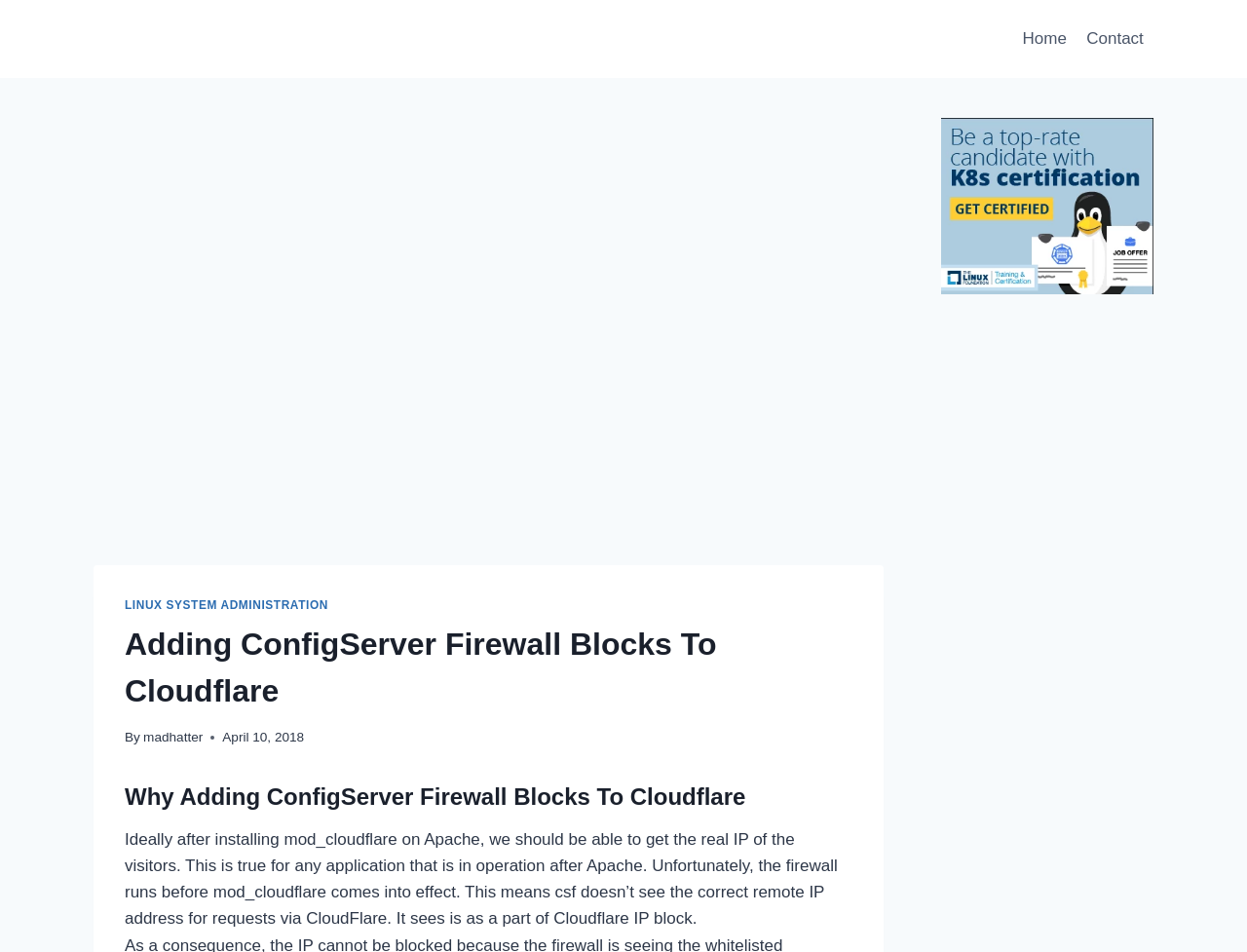What is the author of the article?
Provide a comprehensive and detailed answer to the question.

The author of the article can be found in the header section of the webpage, where it says 'By madhatter'.